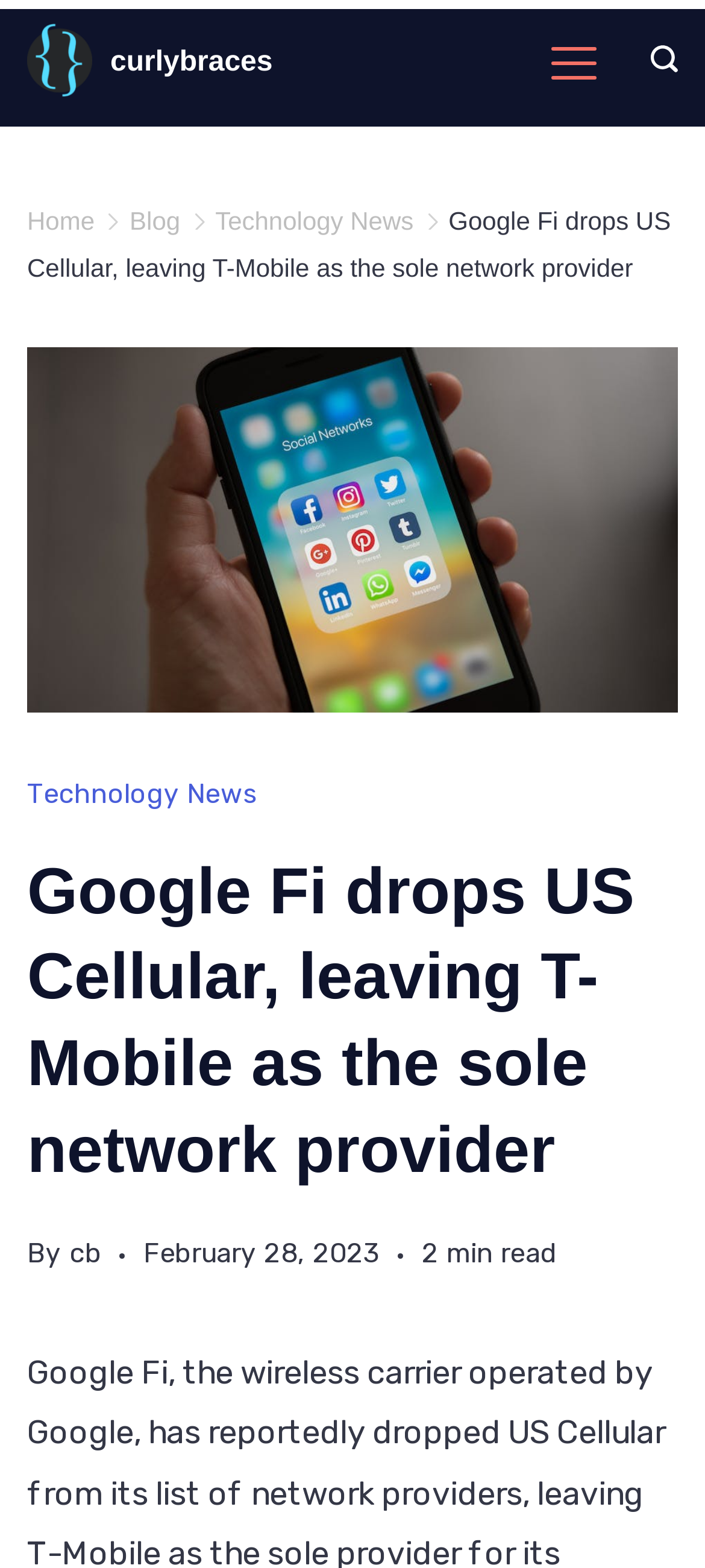Could you provide the bounding box coordinates for the portion of the screen to click to complete this instruction: "Read the Technology News"?

[0.305, 0.131, 0.587, 0.15]